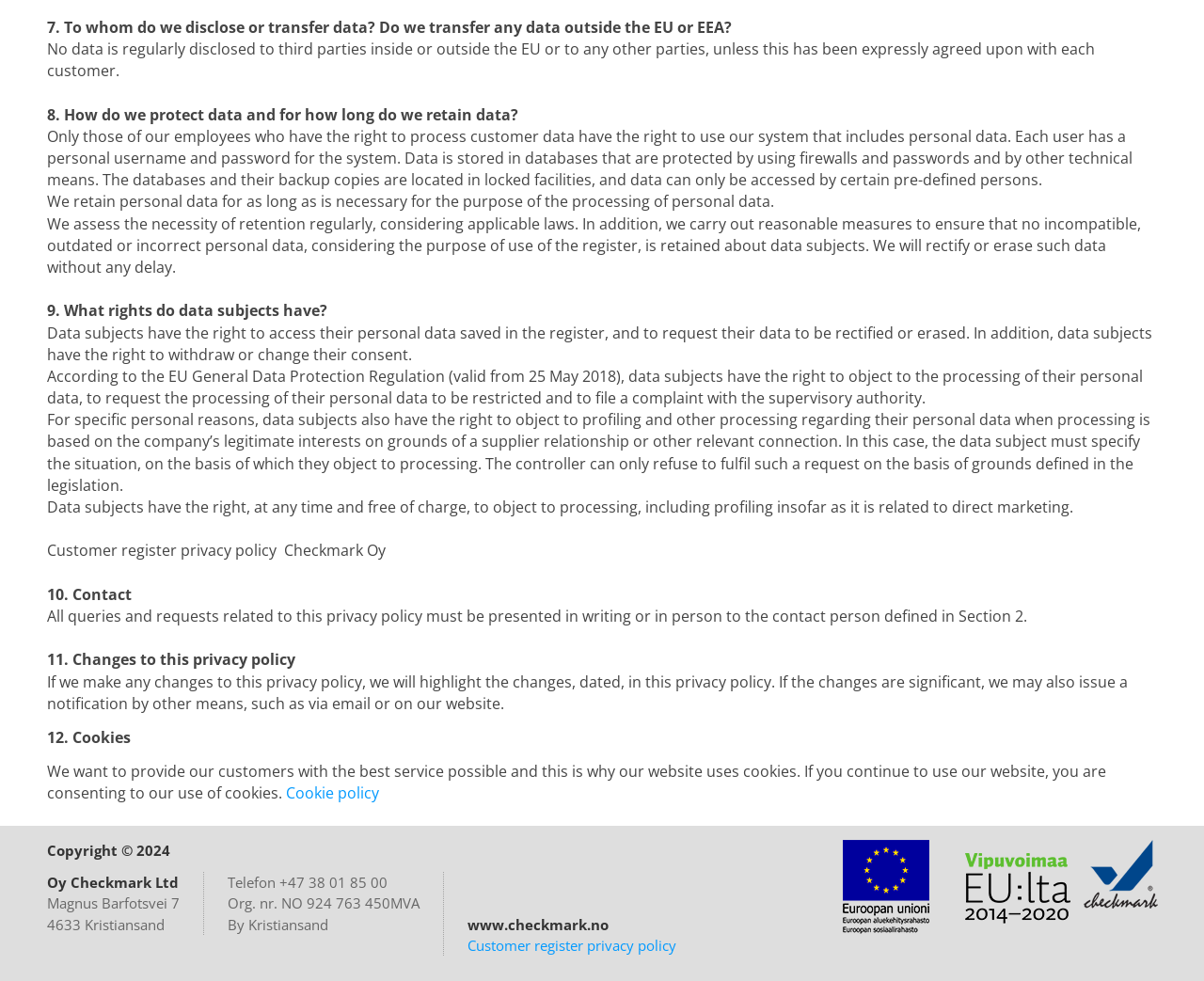Refer to the screenshot and give an in-depth answer to this question: How long is personal data retained?

The text 'We retain personal data for as long as is necessary for the purpose of the processing of personal data.' indicates that personal data is retained for as long as it is necessary for the purpose of processing.